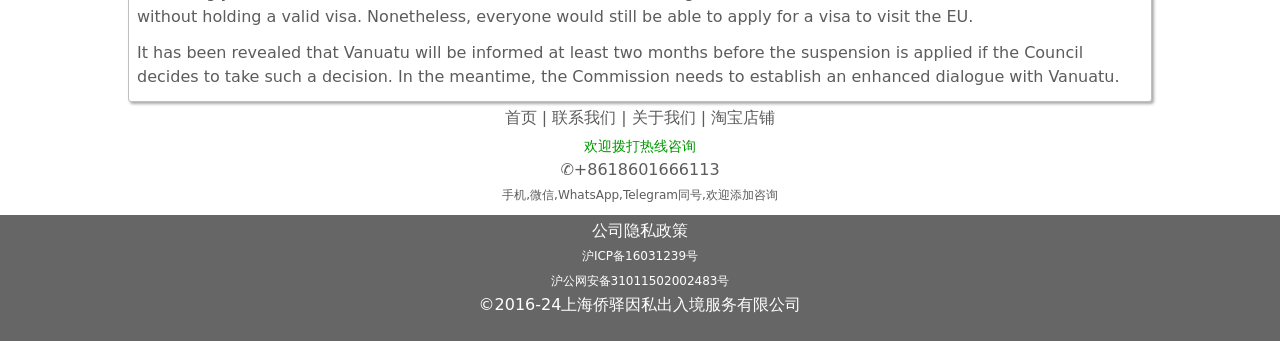What is the phone number for hotline consultation?
Ensure your answer is thorough and detailed.

The phone number can be found in the middle section of the webpage, where it says '欢迎拨打热线咨询' (Welcome to call the hotline for consultation), followed by the phone number '✆+8618601666113'.